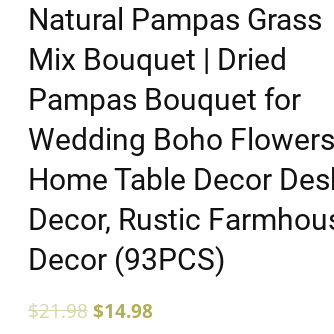Using the information in the image, give a comprehensive answer to the question: 
How many pieces are included in the bouquet?

The product title explicitly states that the Natural Pampas Grass Mix Bouquet contains 93 pieces, making it a substantial arrangement for decorating purposes.